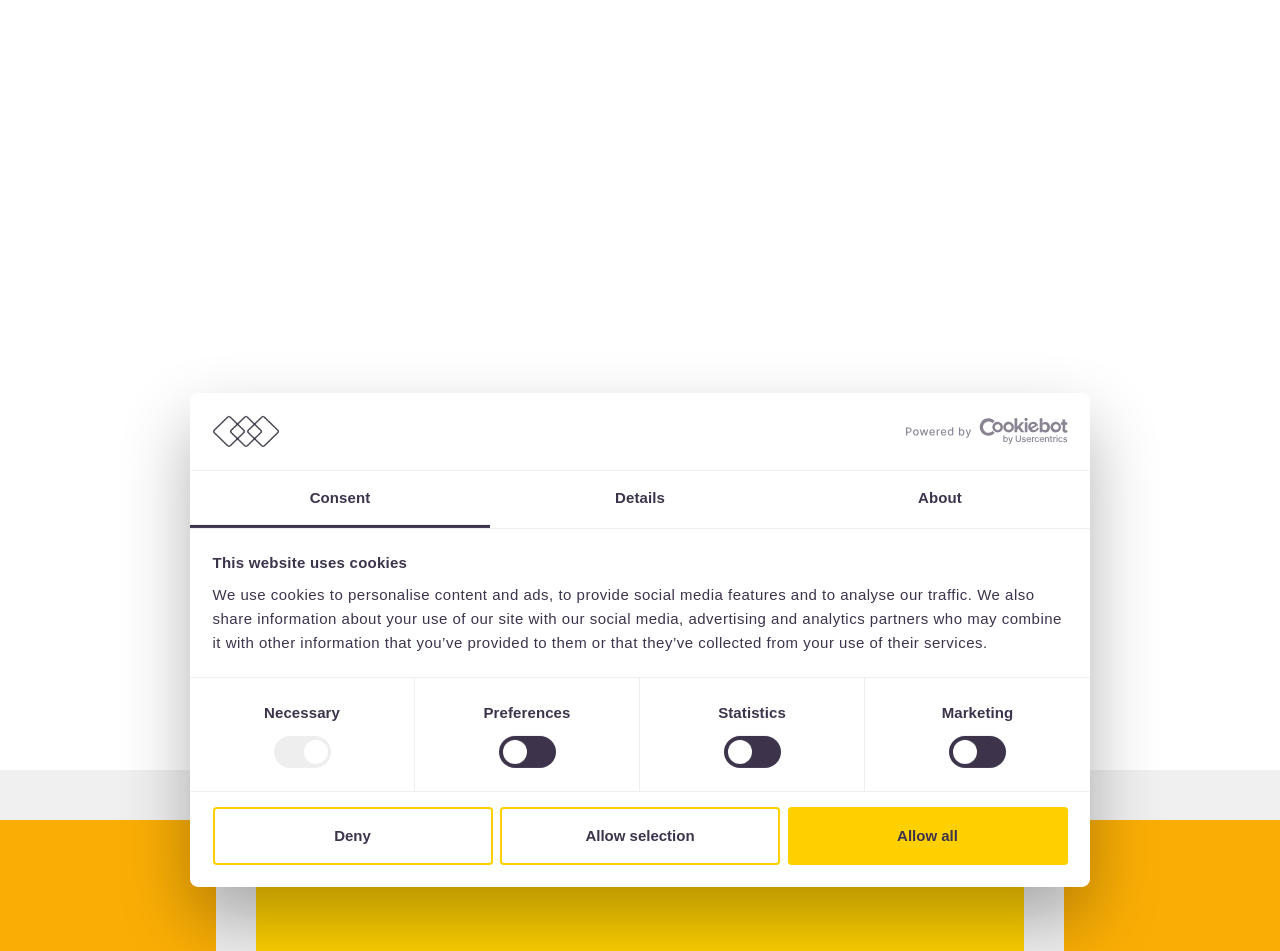Answer the following in one word or a short phrase: 
How many tabs are present in the consent section?

3